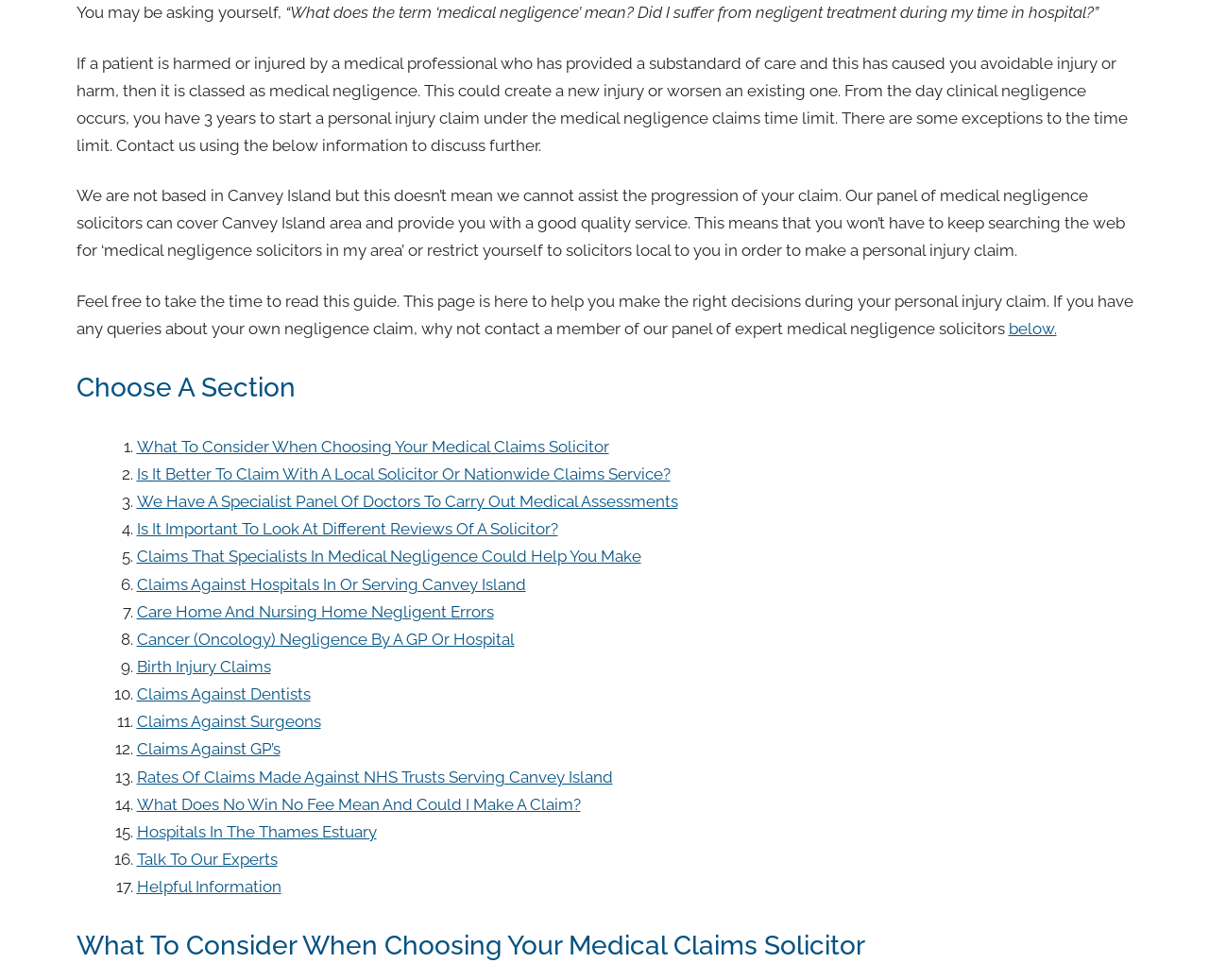What types of claims can specialists in medical negligence help with?
From the screenshot, provide a brief answer in one word or phrase.

Various types